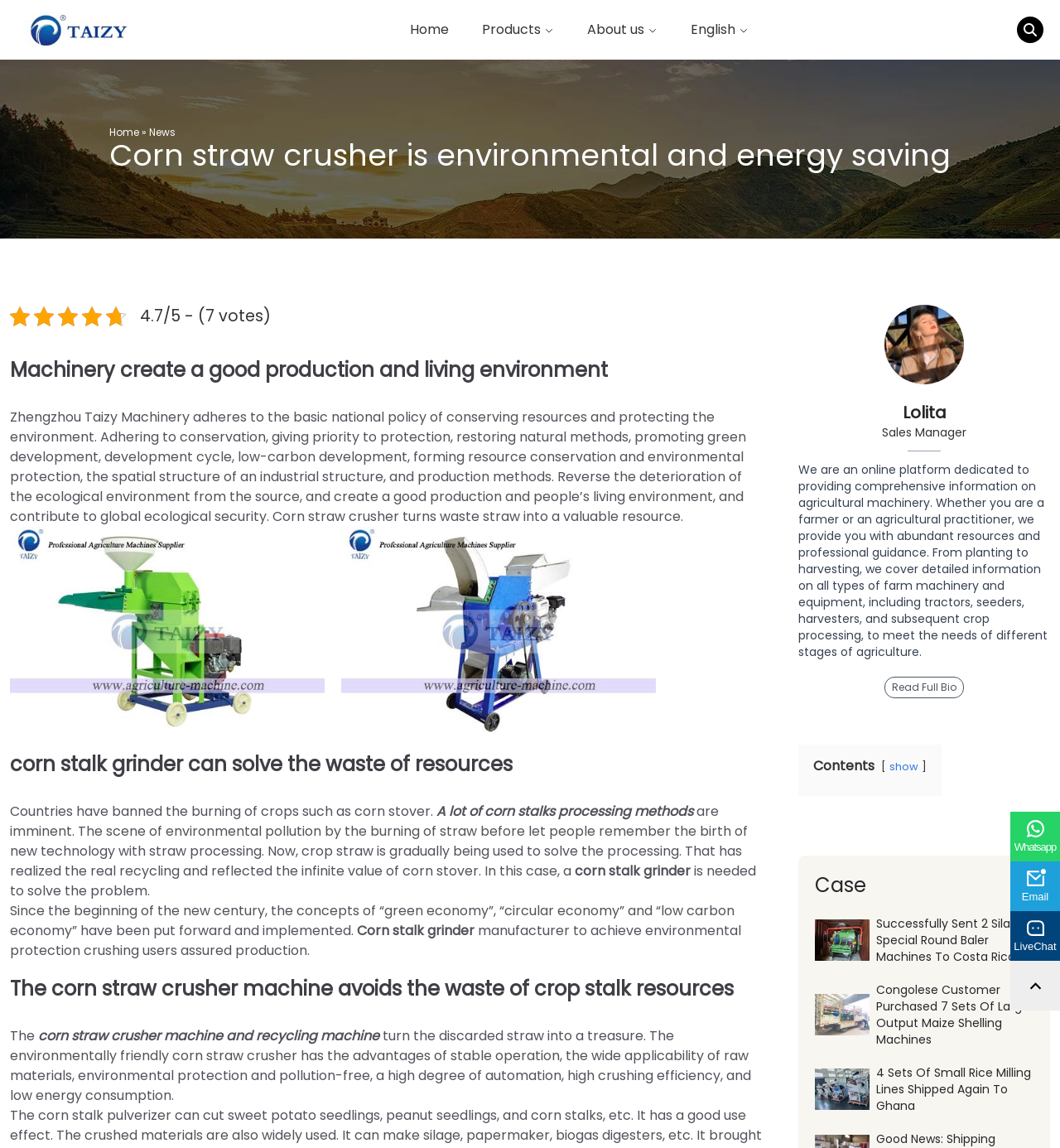Please extract the title of the webpage.

Corn straw crusher is environmental and energy saving